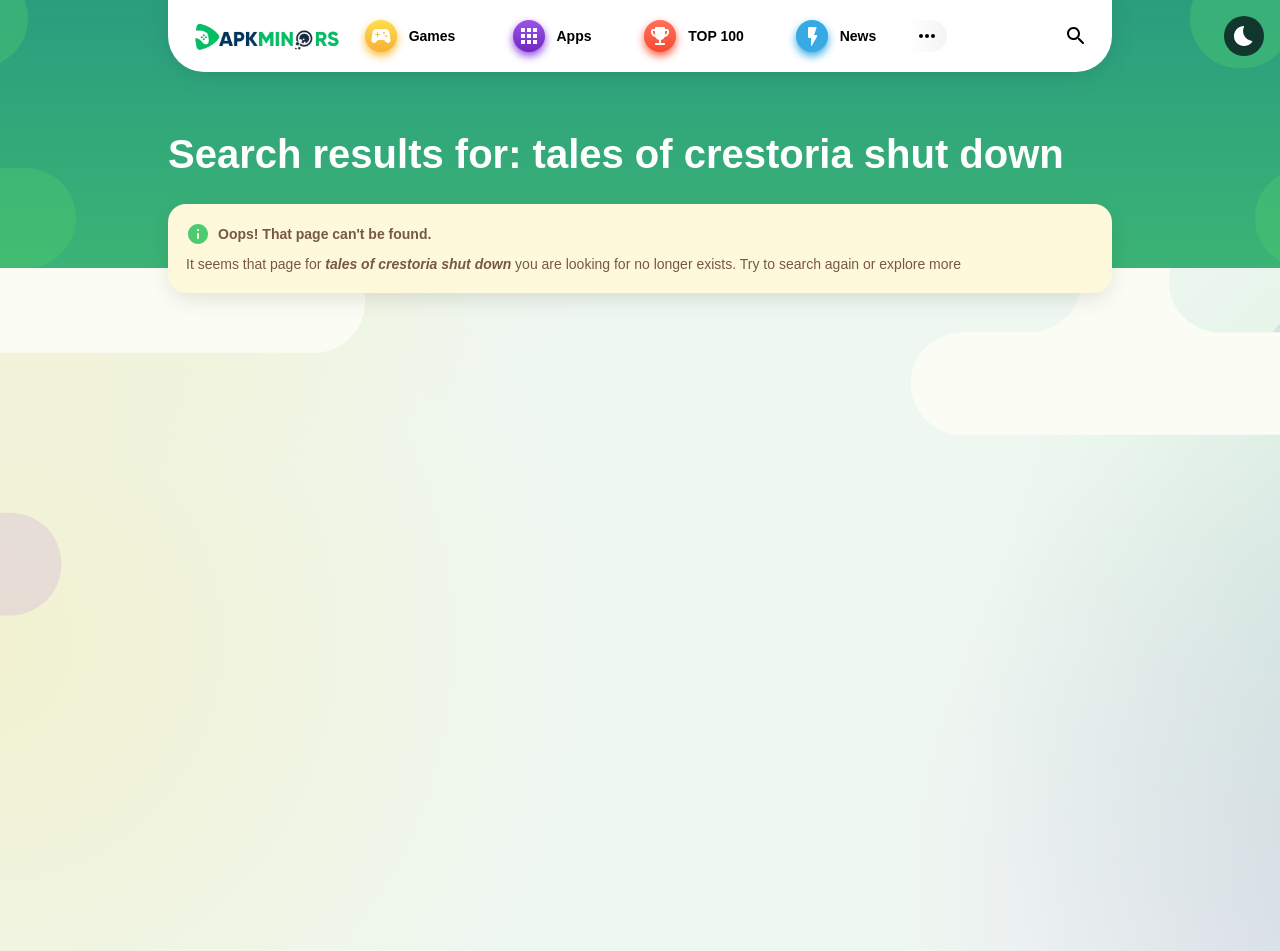What is the search query?
Look at the image and answer the question with a single word or phrase.

tales of crestoria shut down